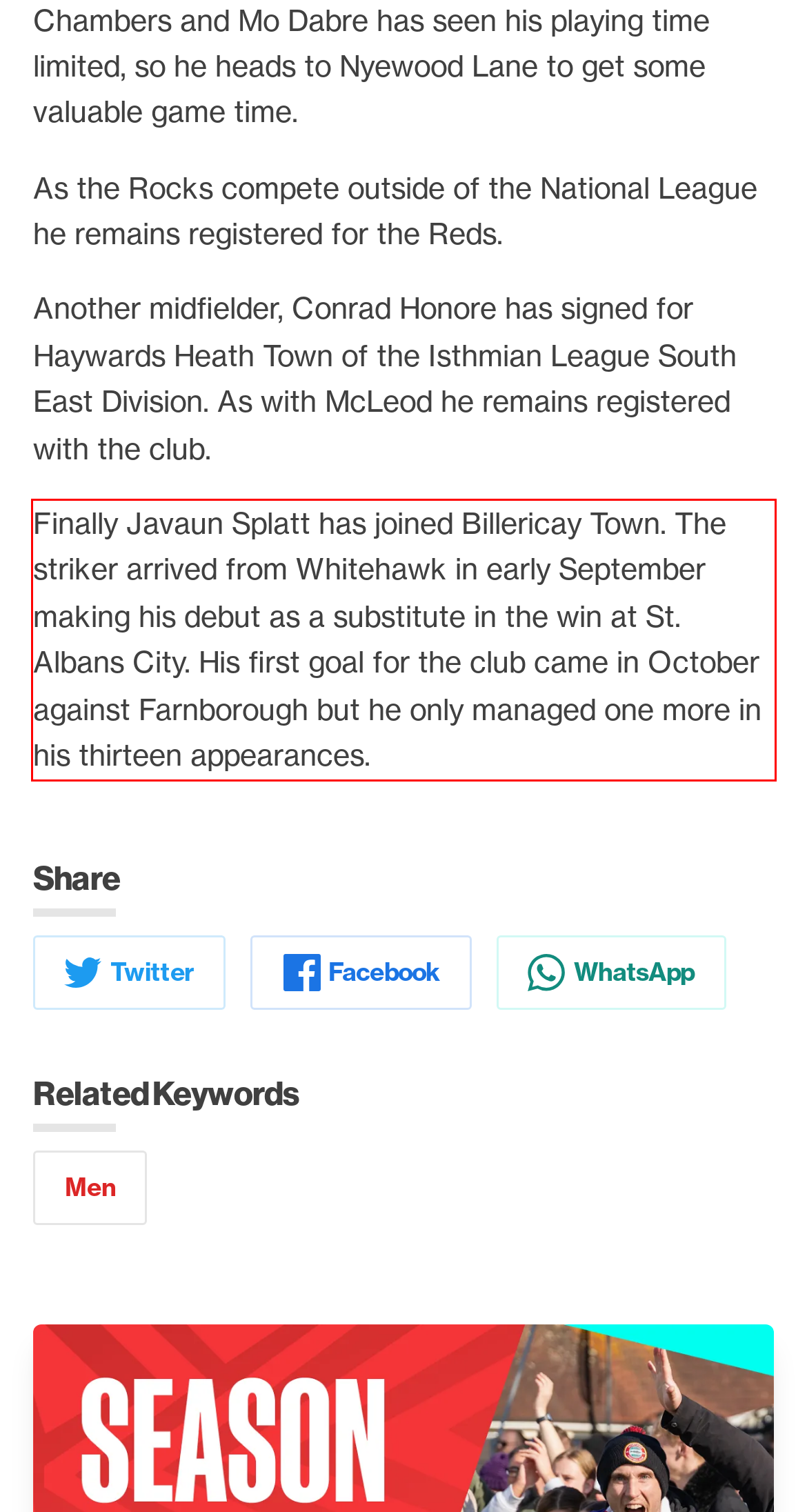Given the screenshot of the webpage, identify the red bounding box, and recognize the text content inside that red bounding box.

Finally Javaun Splatt has joined Billericay Town. The striker arrived from Whitehawk in early September making his debut as a substitute in the win at St. Albans City. His first goal for the club came in October against Farnborough but he only managed one more in his thirteen appearances.